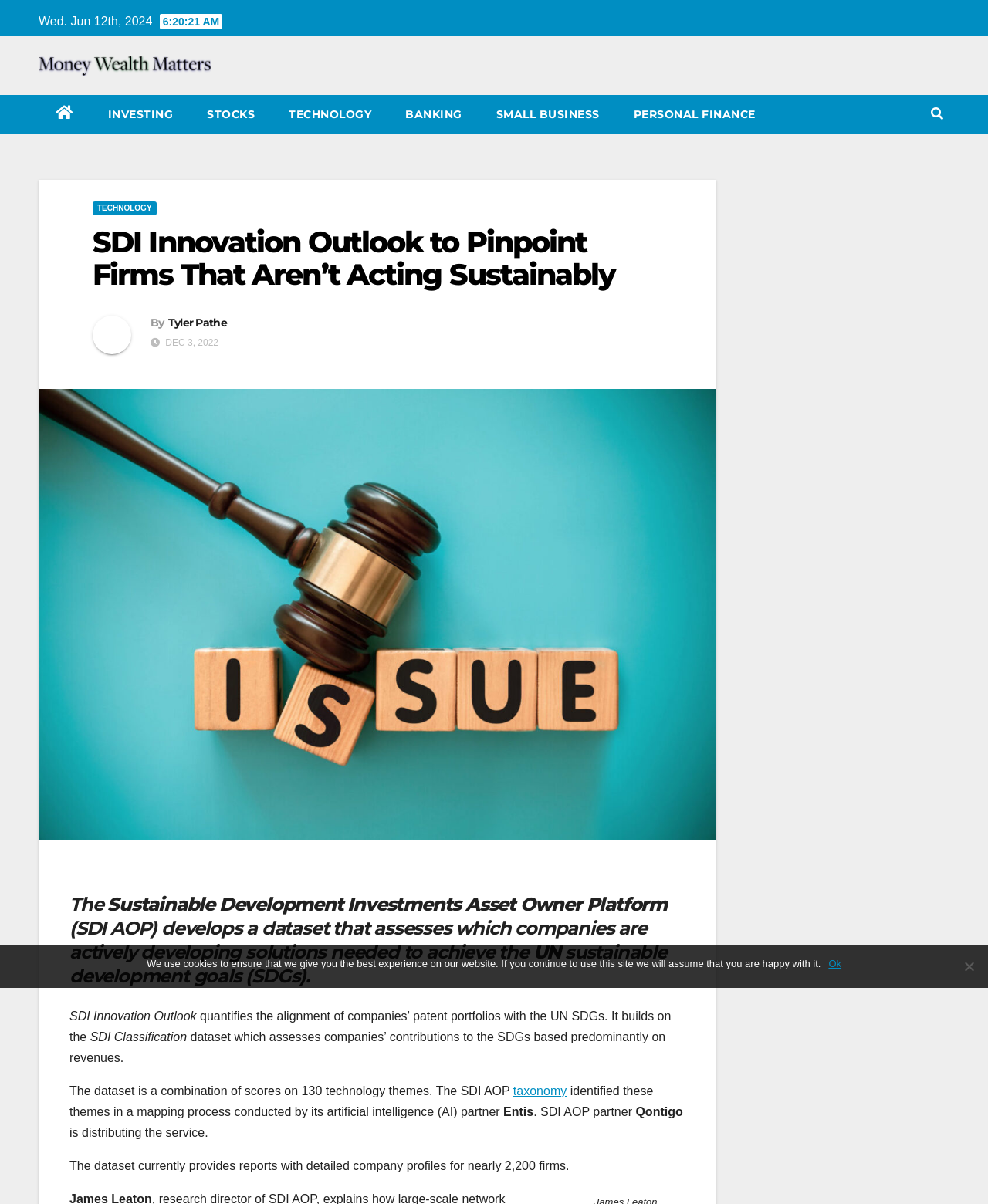Please identify the coordinates of the bounding box for the clickable region that will accomplish this instruction: "Click on the 'taxonomy' link".

[0.519, 0.901, 0.574, 0.911]